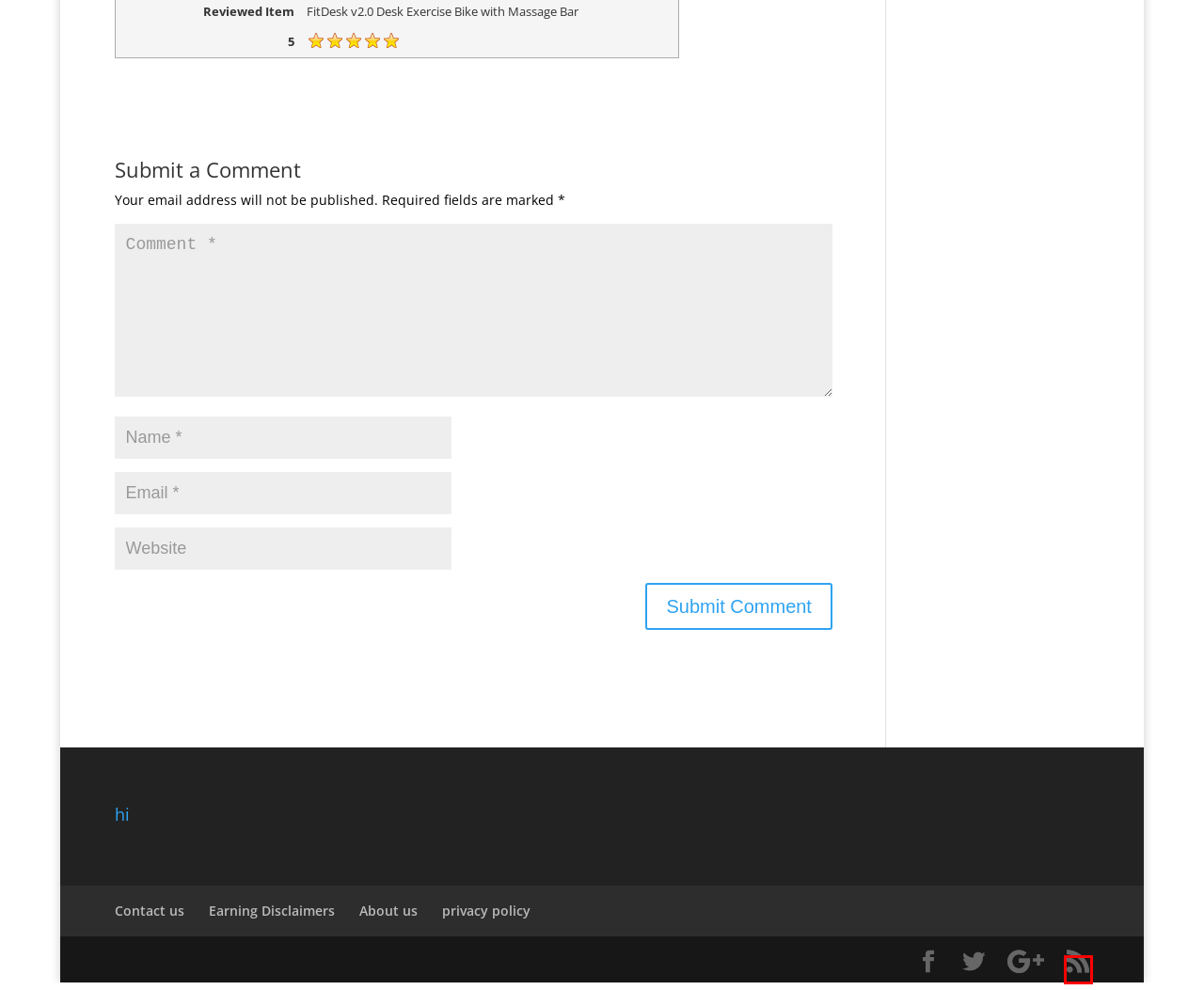Look at the given screenshot of a webpage with a red rectangle bounding box around a UI element. Pick the description that best matches the new webpage after clicking the element highlighted. The descriptions are:
A. About us
B. Contact us
C. REVIEW Archives - recumbentbikepro.com
D. GUIDE
E. recumbentbikepro.com
F. Earning Disclaimers
G. Amazon.com
H. privacy policy

E